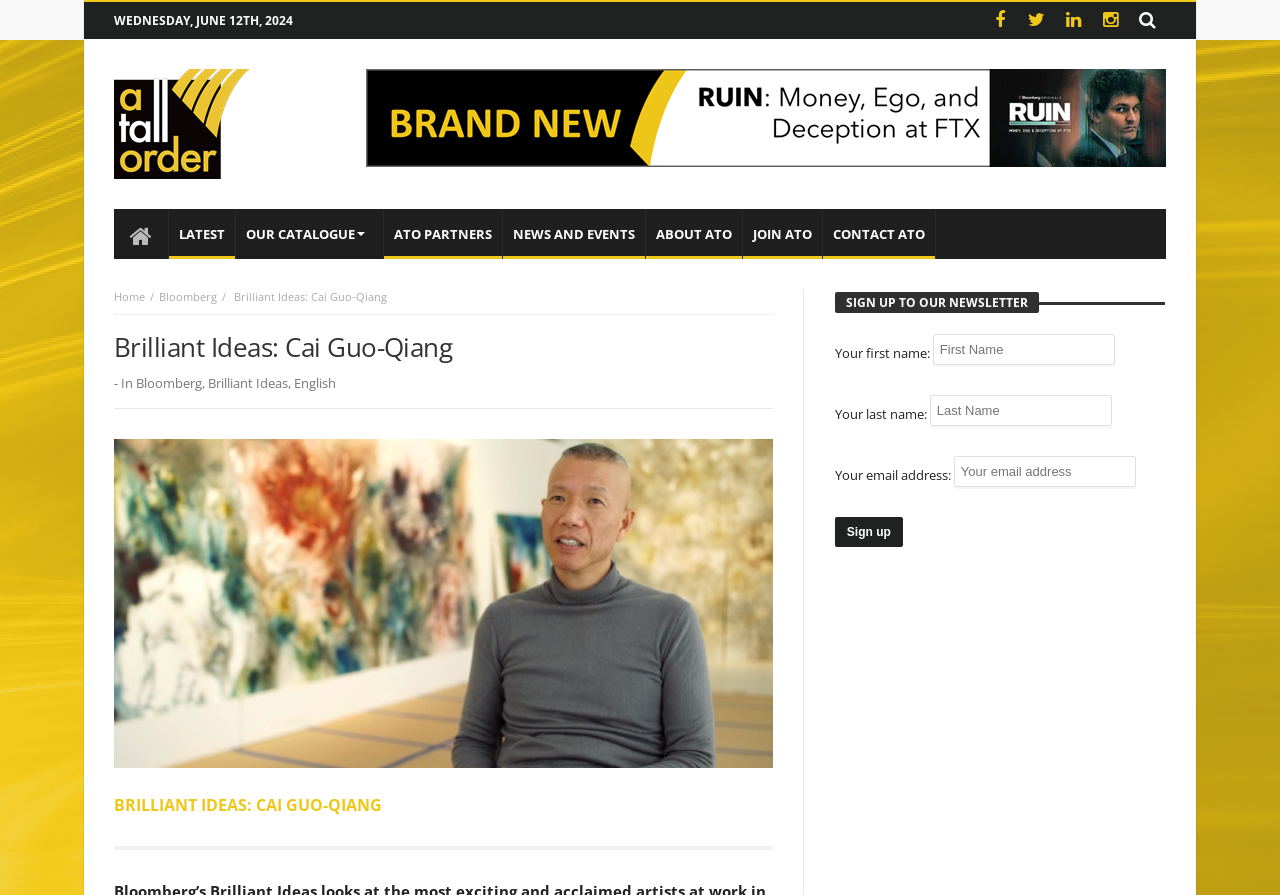What is the main image on the webpage?
Can you offer a detailed and complete answer to this question?

The main image on the webpage is a figure element with bounding box coordinates [0.089, 0.491, 0.604, 0.859]. It is related to Cai Guo-Qiang, the artist mentioned in the webpage's content.